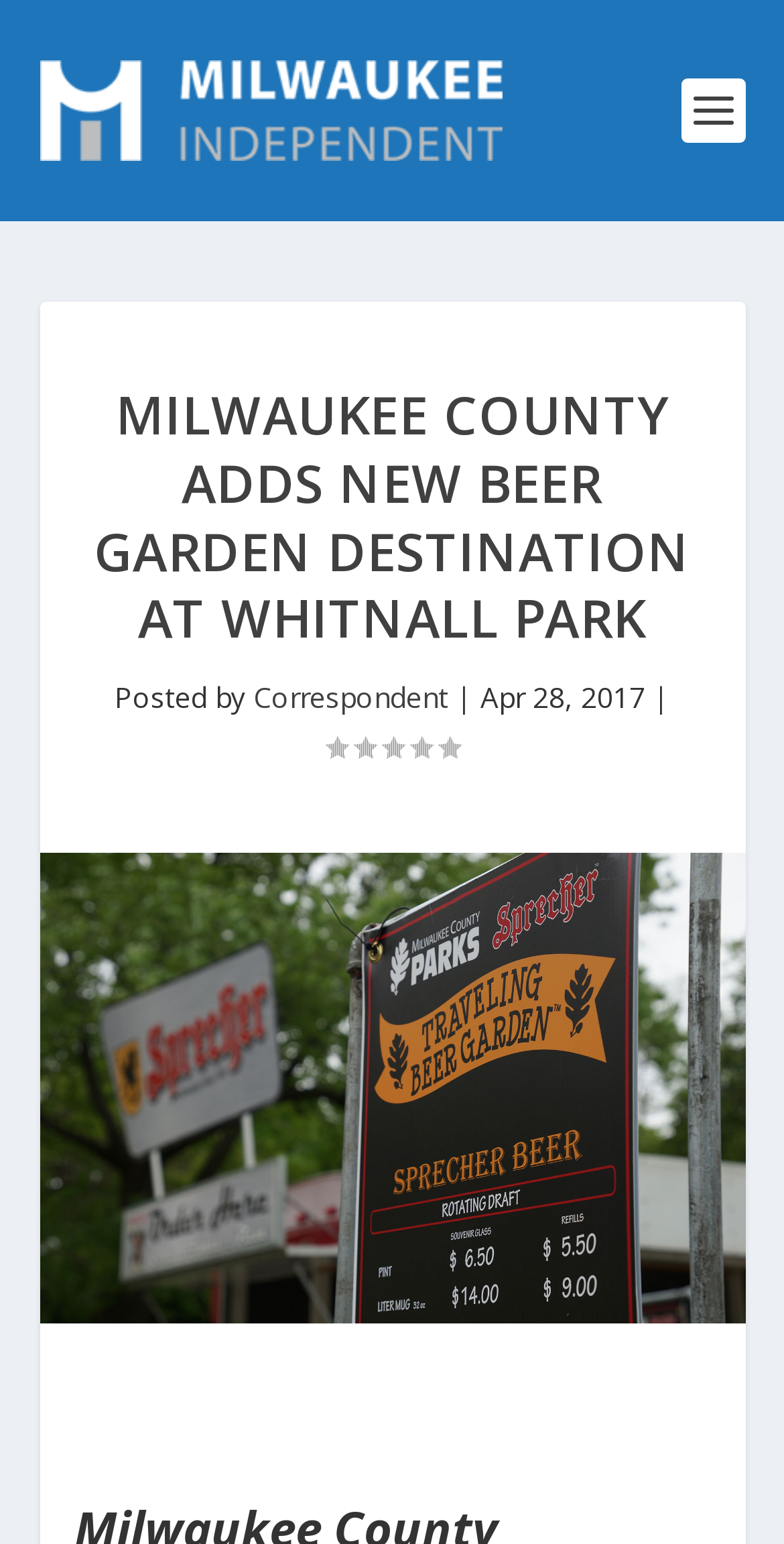Craft a detailed narrative of the webpage's structure and content.

The webpage appears to be a news article about Milwaukee County adding a new beer garden destination at Whitnall Park. At the top, there is a link to "Milwaukee Independent" accompanied by an image with the same name, positioned near the top left corner of the page. 

Below this, a prominent heading reads "MILWAUKEE COUNTY ADDS NEW BEER GARDEN DESTINATION AT WHITNALL PARK", taking up a significant portion of the page's width. 

Underneath the heading, there is a section with the author information, which includes the text "Posted by", followed by a link to the author "Correspondent", and then a vertical bar symbol. The date "Apr 28, 2017" is also present in this section, positioned to the right of the author information. 

Additionally, there is a rating section with the text "Rating: 0.00", situated below the author information, slightly to the right of center.